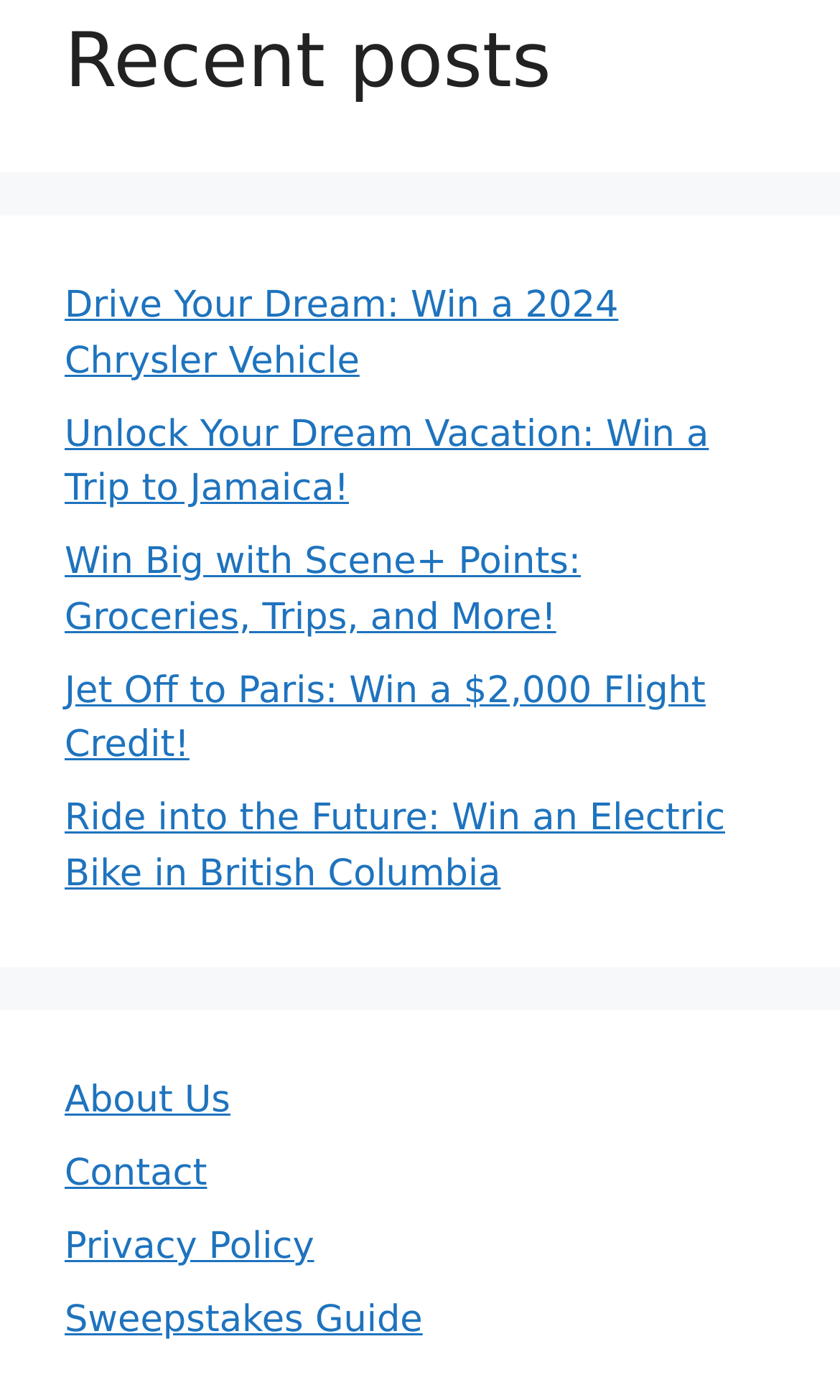Predict the bounding box coordinates for the UI element described as: "Contact". The coordinates should be four float numbers between 0 and 1, presented as [left, top, right, bottom].

[0.077, 0.823, 0.247, 0.854]